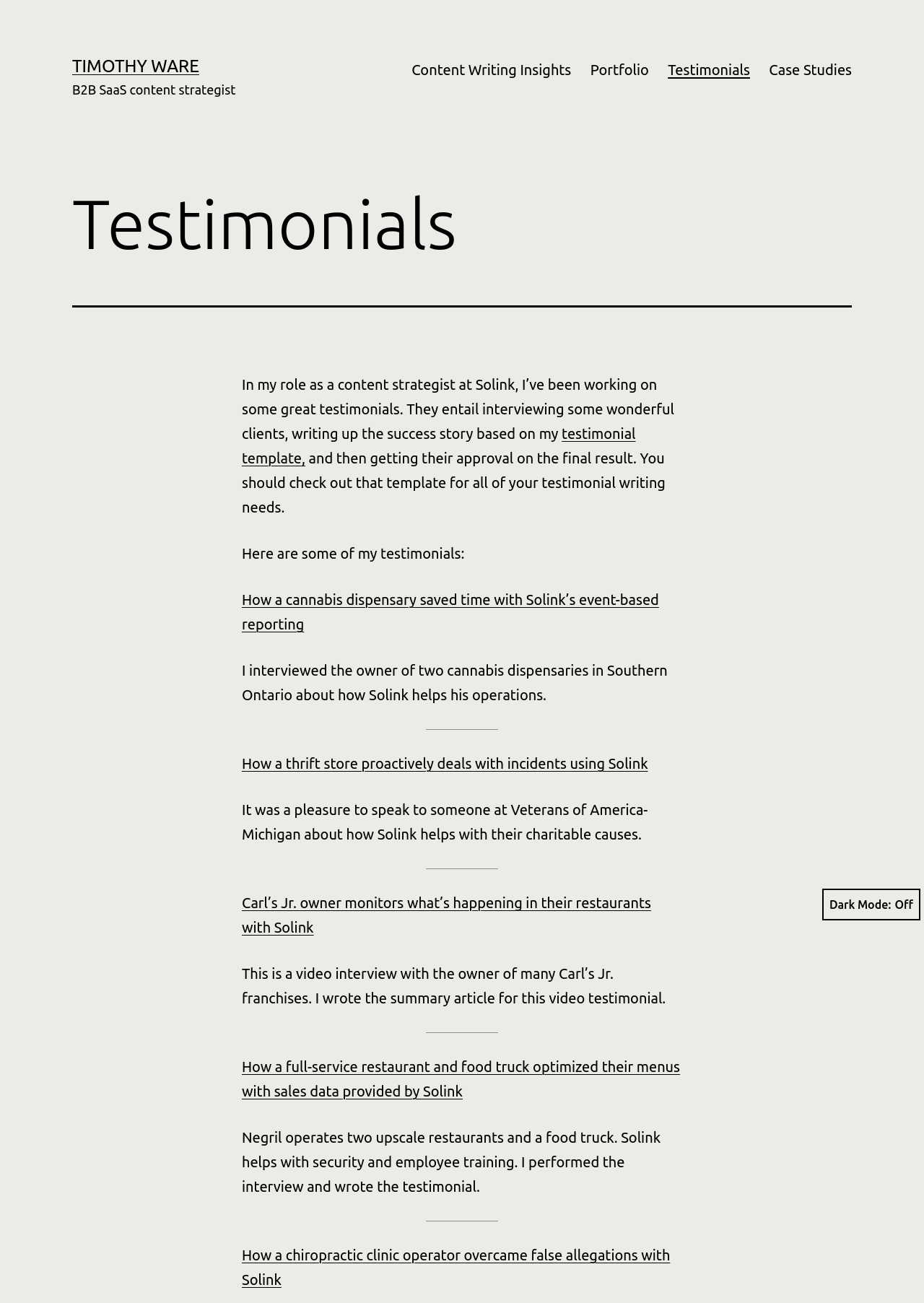Can you find the bounding box coordinates for the element to click on to achieve the instruction: "Click on the 'How a chiropractic clinic operator overcame false allegations with Solink' link"?

[0.262, 0.957, 0.725, 0.988]